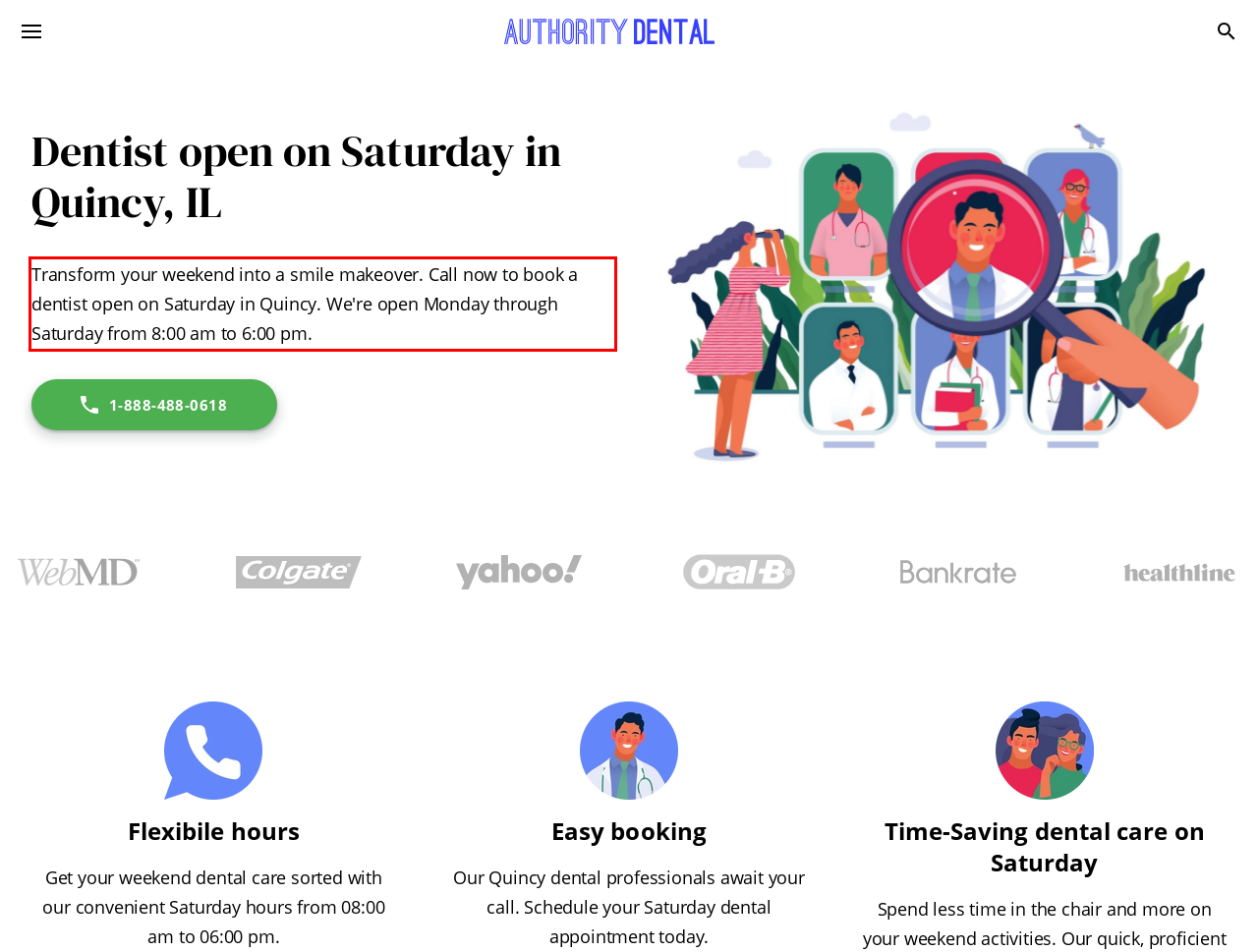Please perform OCR on the text within the red rectangle in the webpage screenshot and return the text content.

Transform your weekend into a smile makeover. Call now to book a dentist open on Saturday in Quincy. We're open Monday through Saturday from 8:00 am to 6:00 pm.